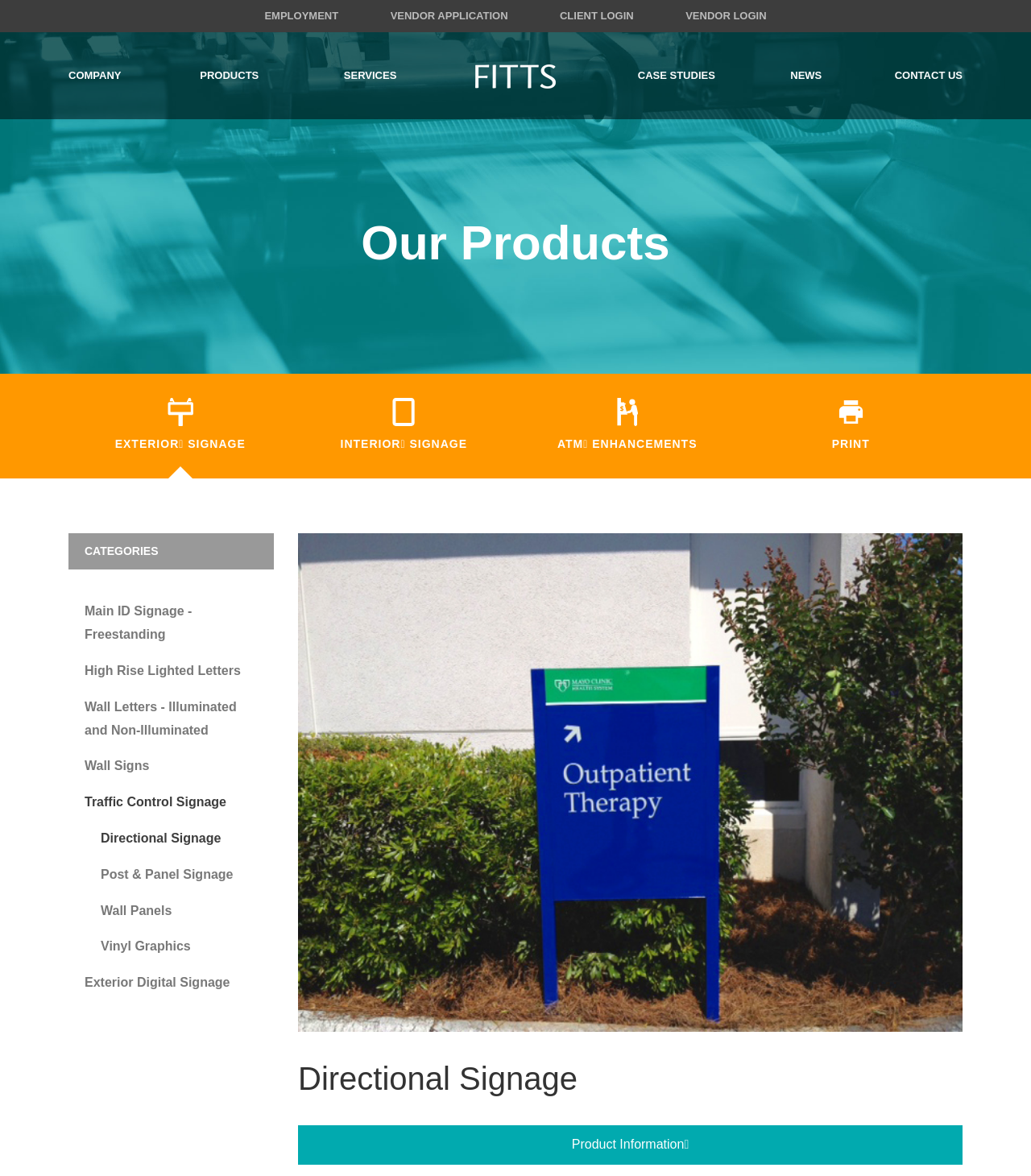Locate the bounding box coordinates of the element that should be clicked to execute the following instruction: "Learn about Directional Signage".

[0.082, 0.698, 0.266, 0.729]